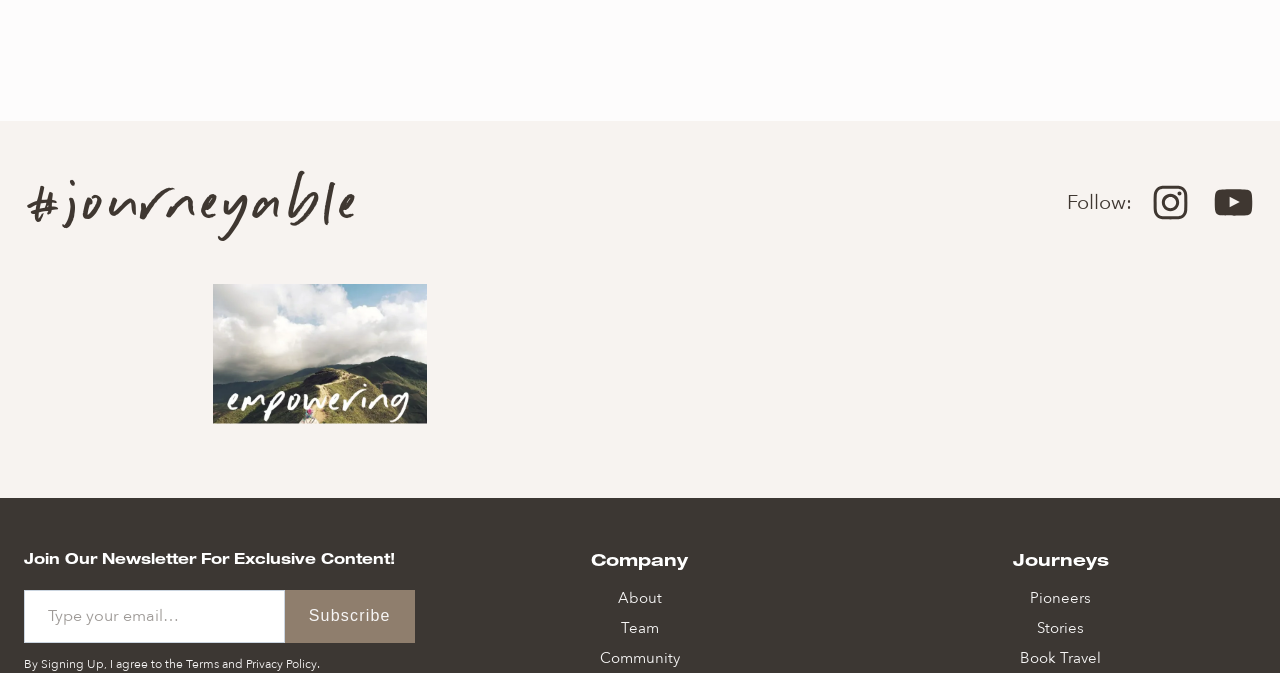Identify the bounding box coordinates of the section to be clicked to complete the task described by the following instruction: "Follow Journeyable on Instagram". The coordinates should be four float numbers between 0 and 1, formatted as [left, top, right, bottom].

[0.897, 0.268, 0.932, 0.335]